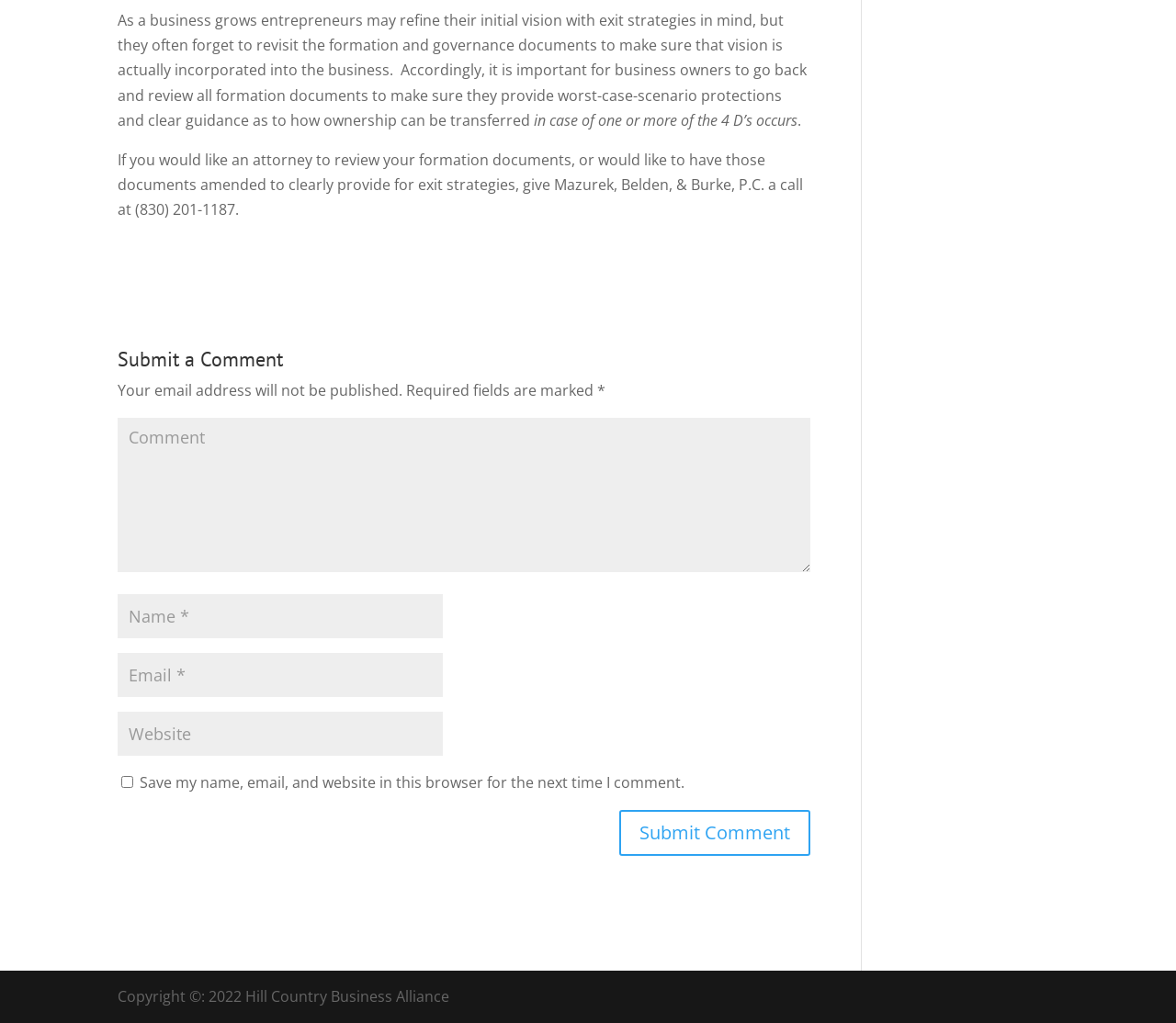Give a short answer to this question using one word or a phrase:
What is required to submit a comment?

Name, Comment, Email